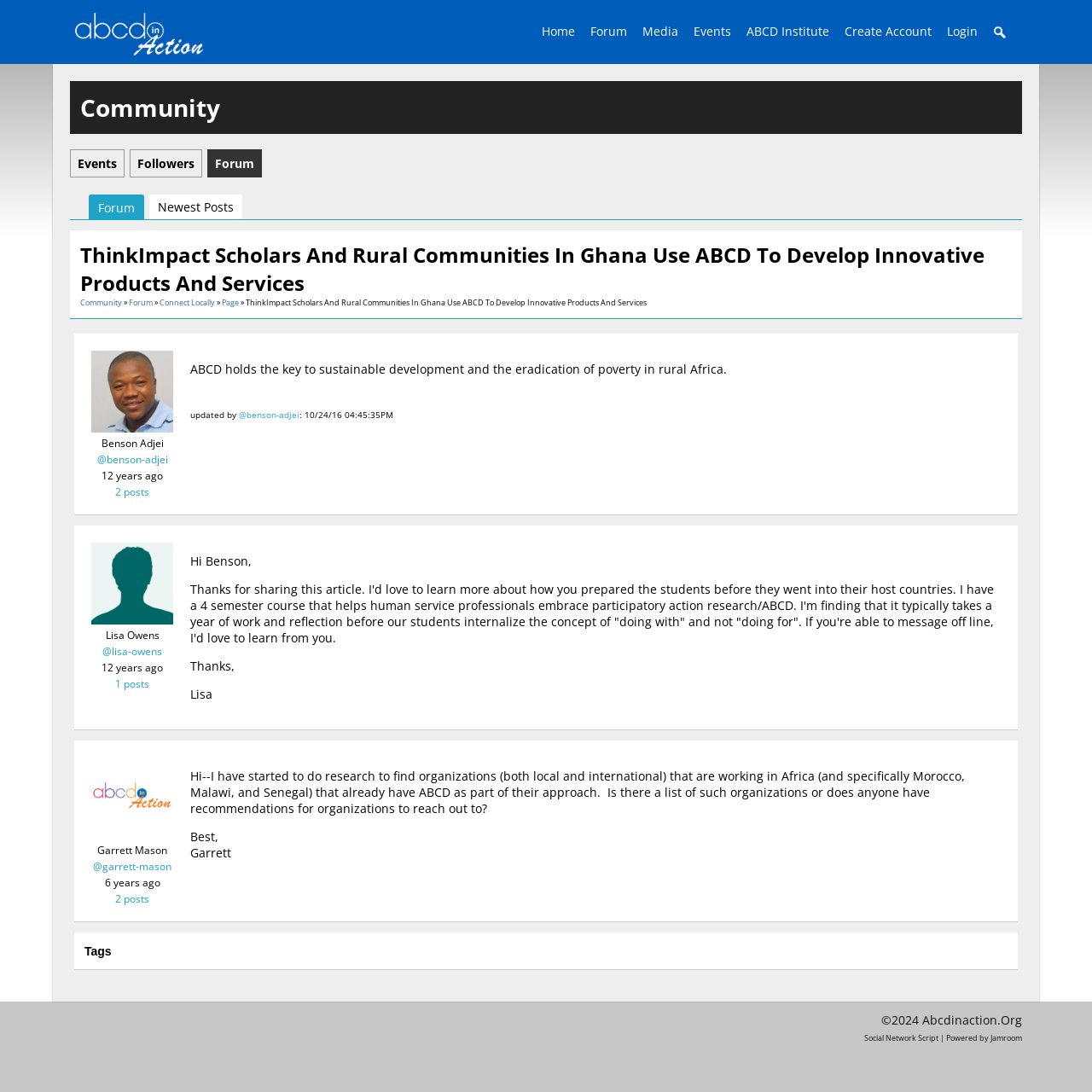Please find the bounding box coordinates of the element that you should click to achieve the following instruction: "Read the 'Community' page". The coordinates should be presented as four float numbers between 0 and 1: [left, top, right, bottom].

[0.073, 0.095, 0.202, 0.11]